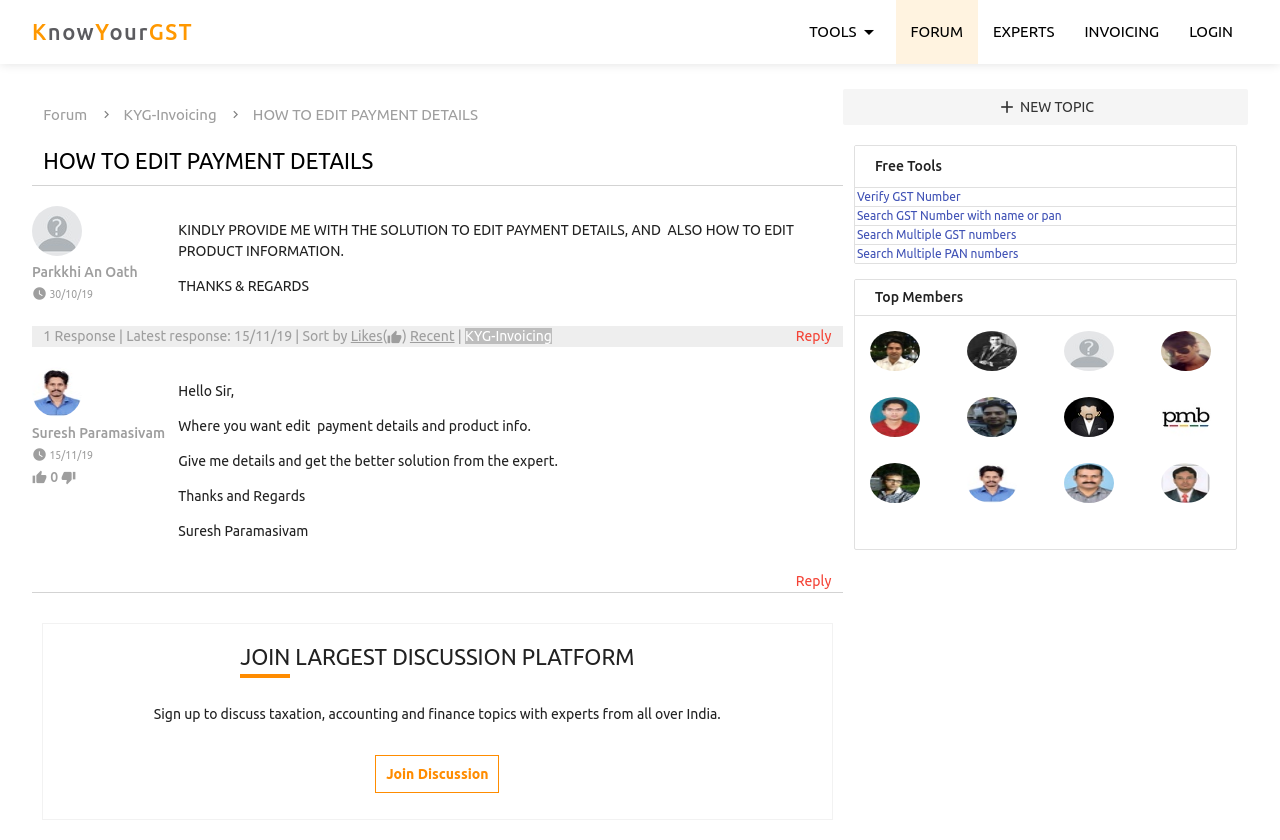Identify the bounding box coordinates of the element that should be clicked to fulfill this task: "Click on 'HOW TO EDIT PAYMENT DETAILS'". The coordinates should be provided as four float numbers between 0 and 1, i.e., [left, top, right, bottom].

[0.034, 0.174, 0.65, 0.208]